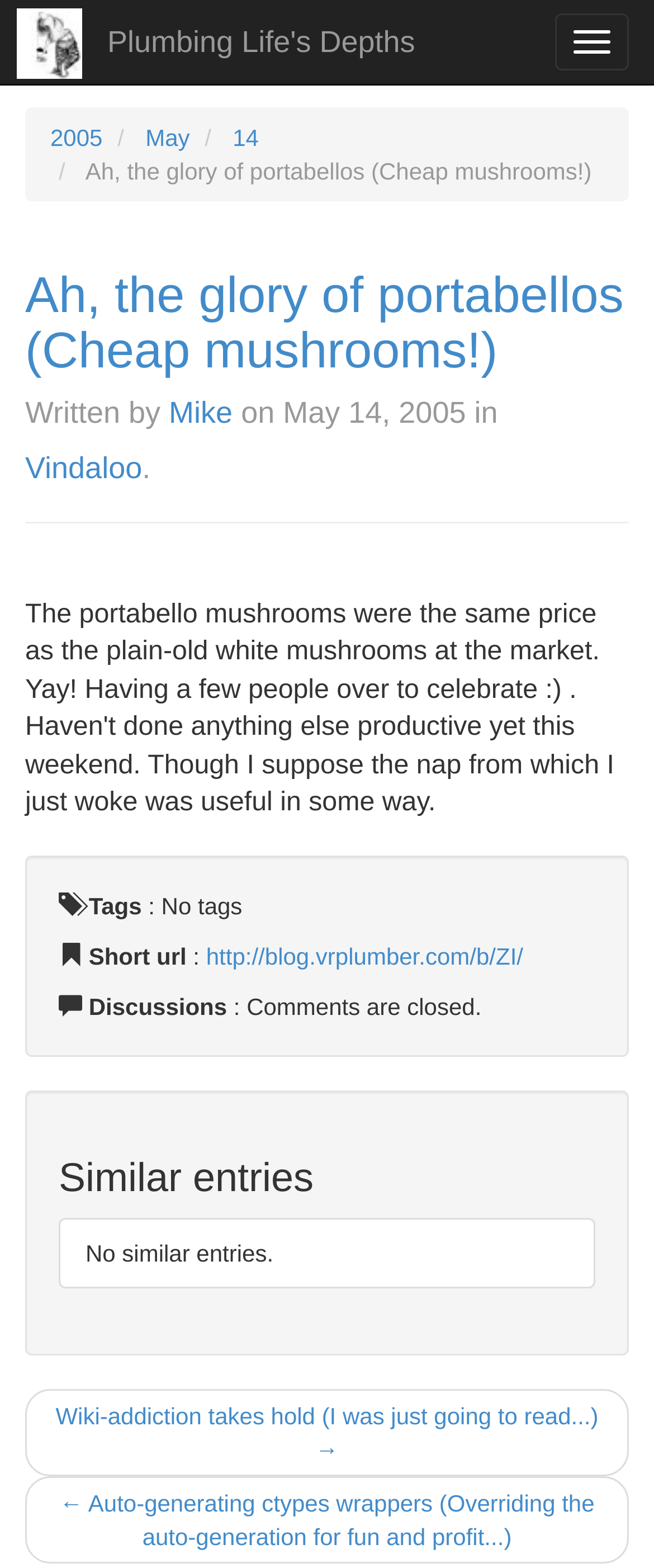Bounding box coordinates are specified in the format (top-left x, top-left y, bottom-right x, bottom-right y). All values are floating point numbers bounded between 0 and 1. Please provide the bounding box coordinate of the region this sentence describes: Toggle navigation

[0.849, 0.009, 0.962, 0.045]